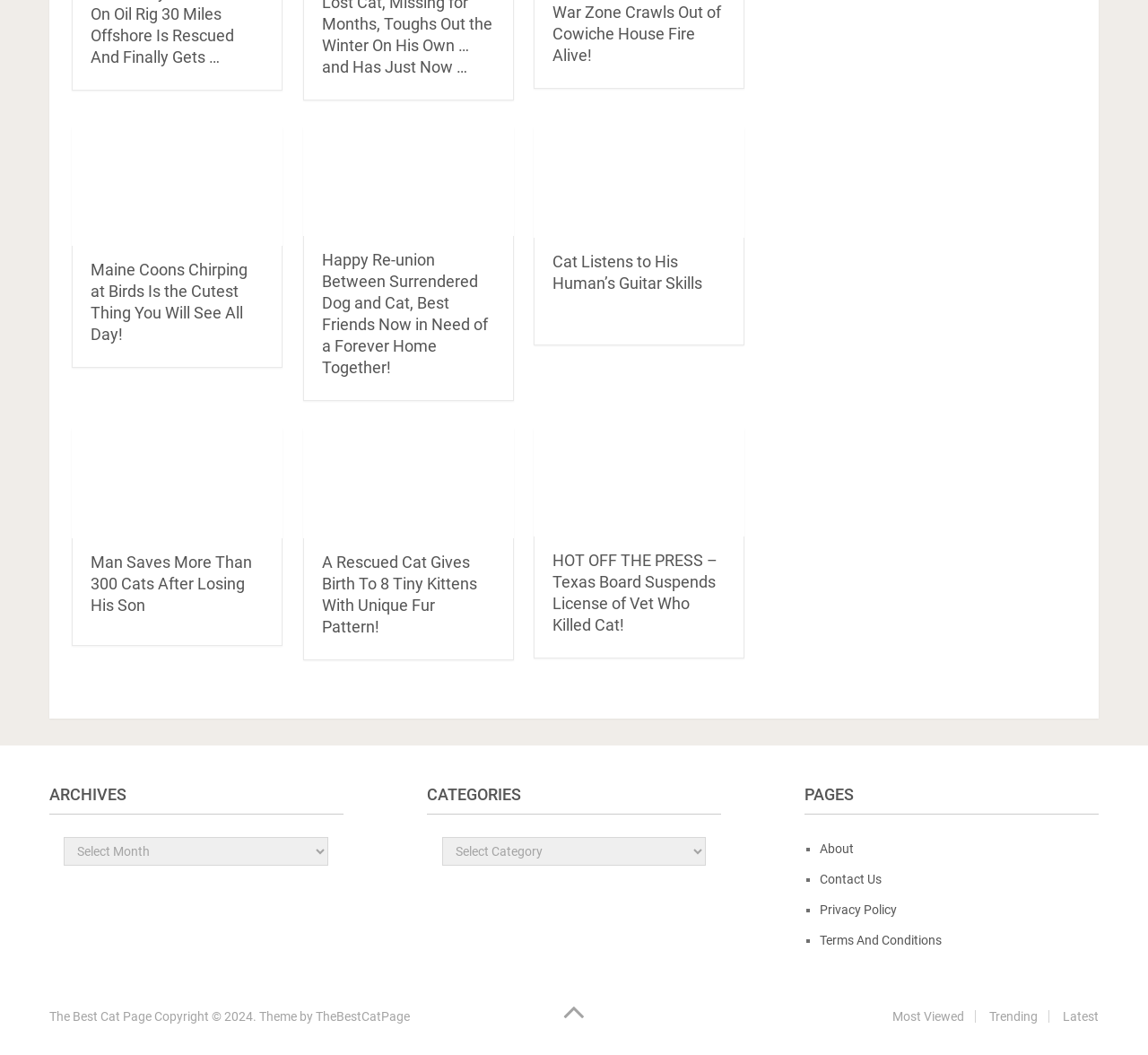Using the provided description Terms And Conditions, find the bounding box coordinates for the UI element. Provide the coordinates in (top-left x, top-left y, bottom-right x, bottom-right y) format, ensuring all values are between 0 and 1.

[0.714, 0.884, 0.821, 0.898]